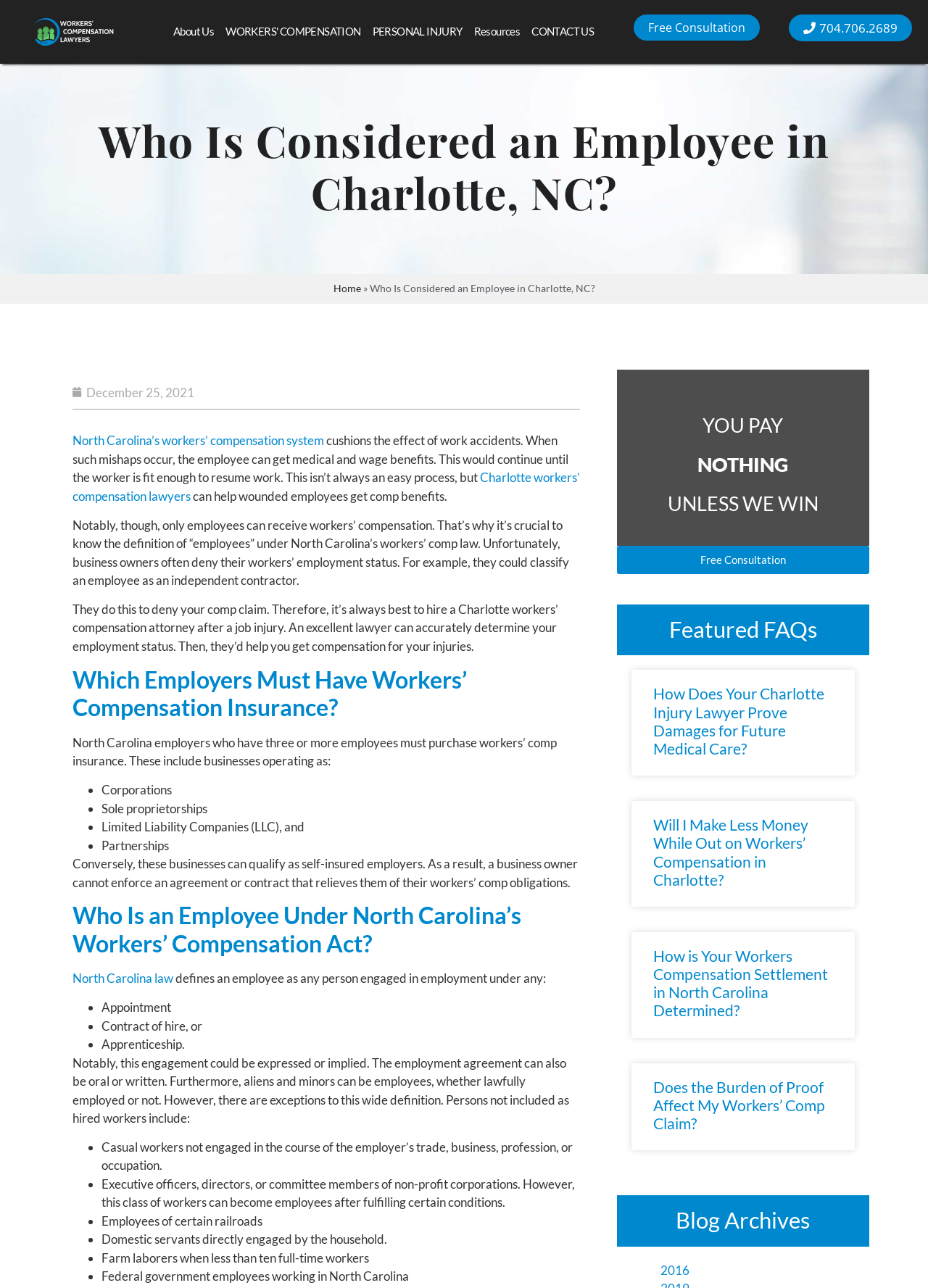Determine the coordinates of the bounding box that should be clicked to complete the instruction: "Click on 'About Us'". The coordinates should be represented by four float numbers between 0 and 1: [left, top, right, bottom].

[0.18, 0.011, 0.237, 0.037]